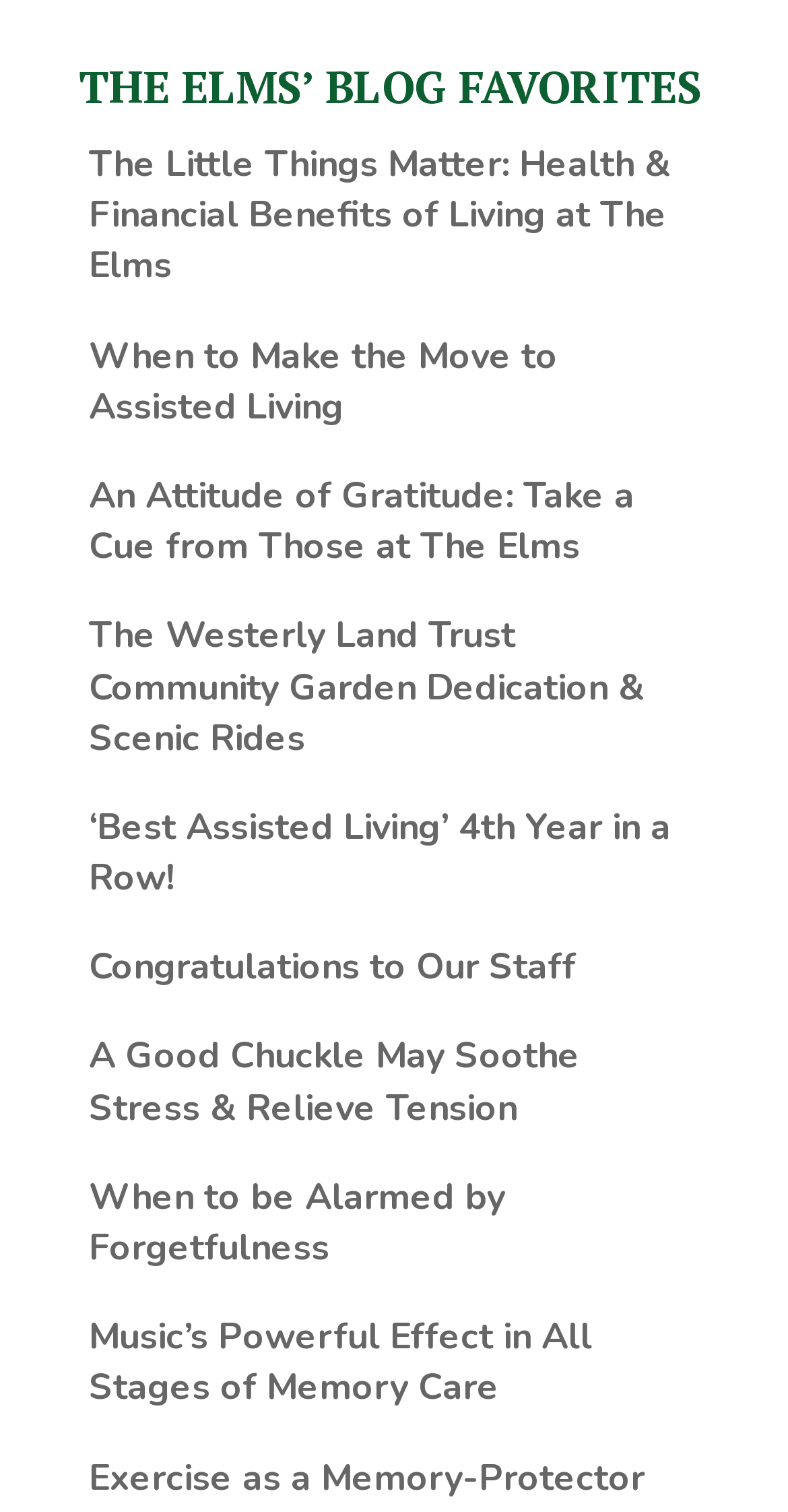Identify the bounding box coordinates of the part that should be clicked to carry out this instruction: "Check out 'Congratulations to Our Staff' news".

[0.113, 0.623, 0.731, 0.655]